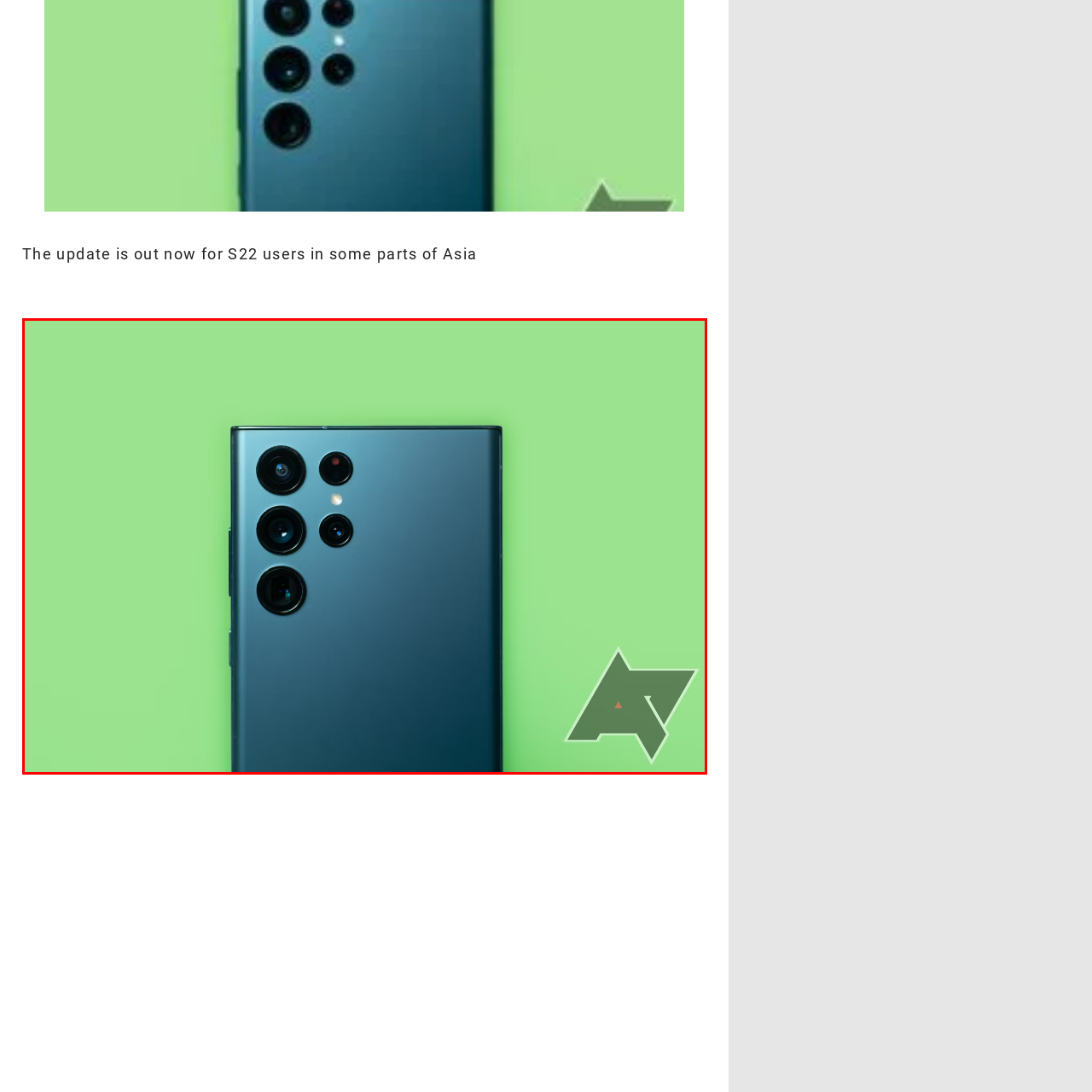Pay attention to the content inside the red bounding box and deliver a detailed answer to the following question based on the image's details: What is distinctive about the central lens?

The central lens stands out with a distinct red dot, which is a notable feature that differentiates it from the surrounding lenses, hinting at its unique functionality.